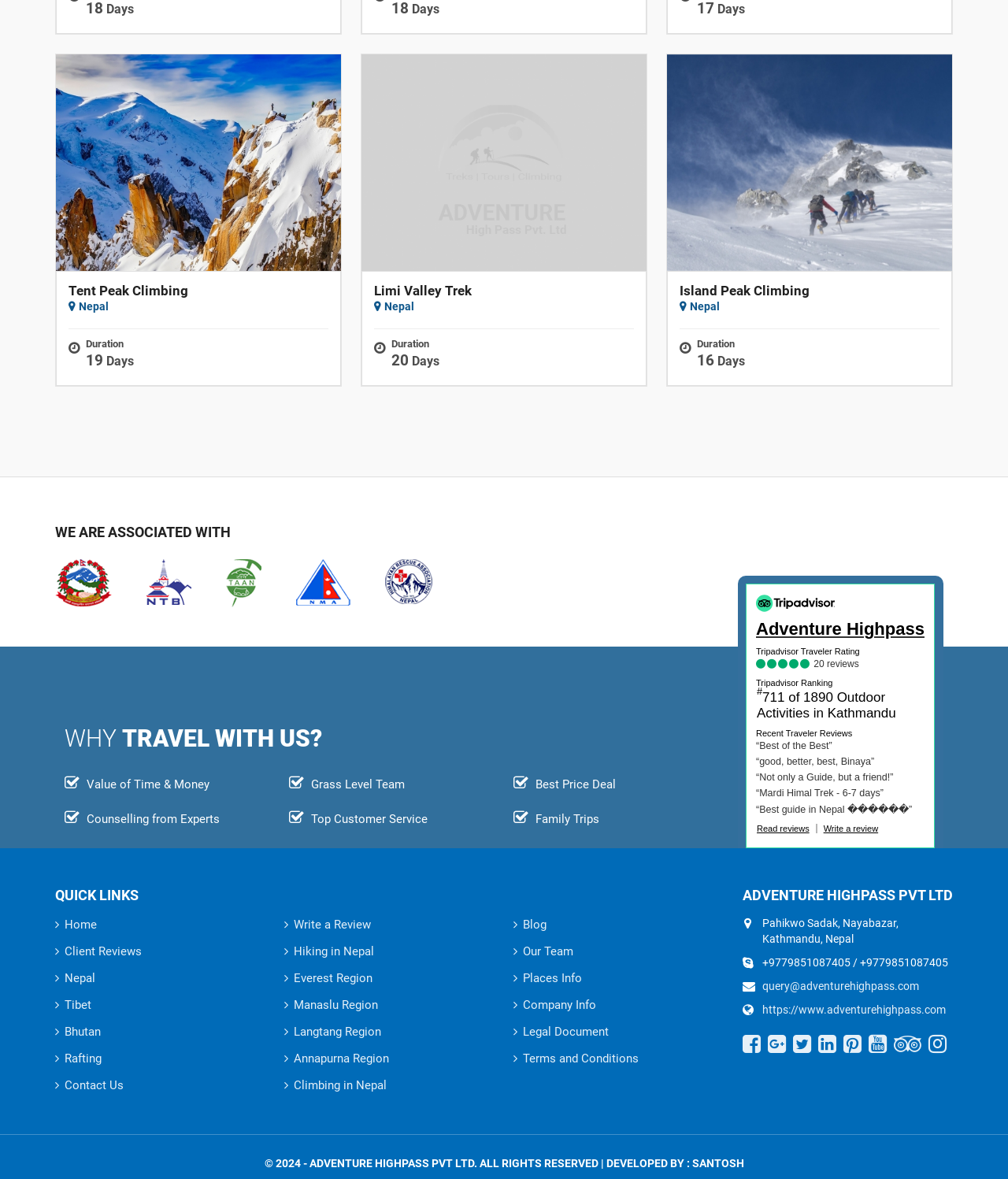Locate the bounding box of the UI element with the following description: "Counselling from Experts".

[0.064, 0.689, 0.218, 0.701]